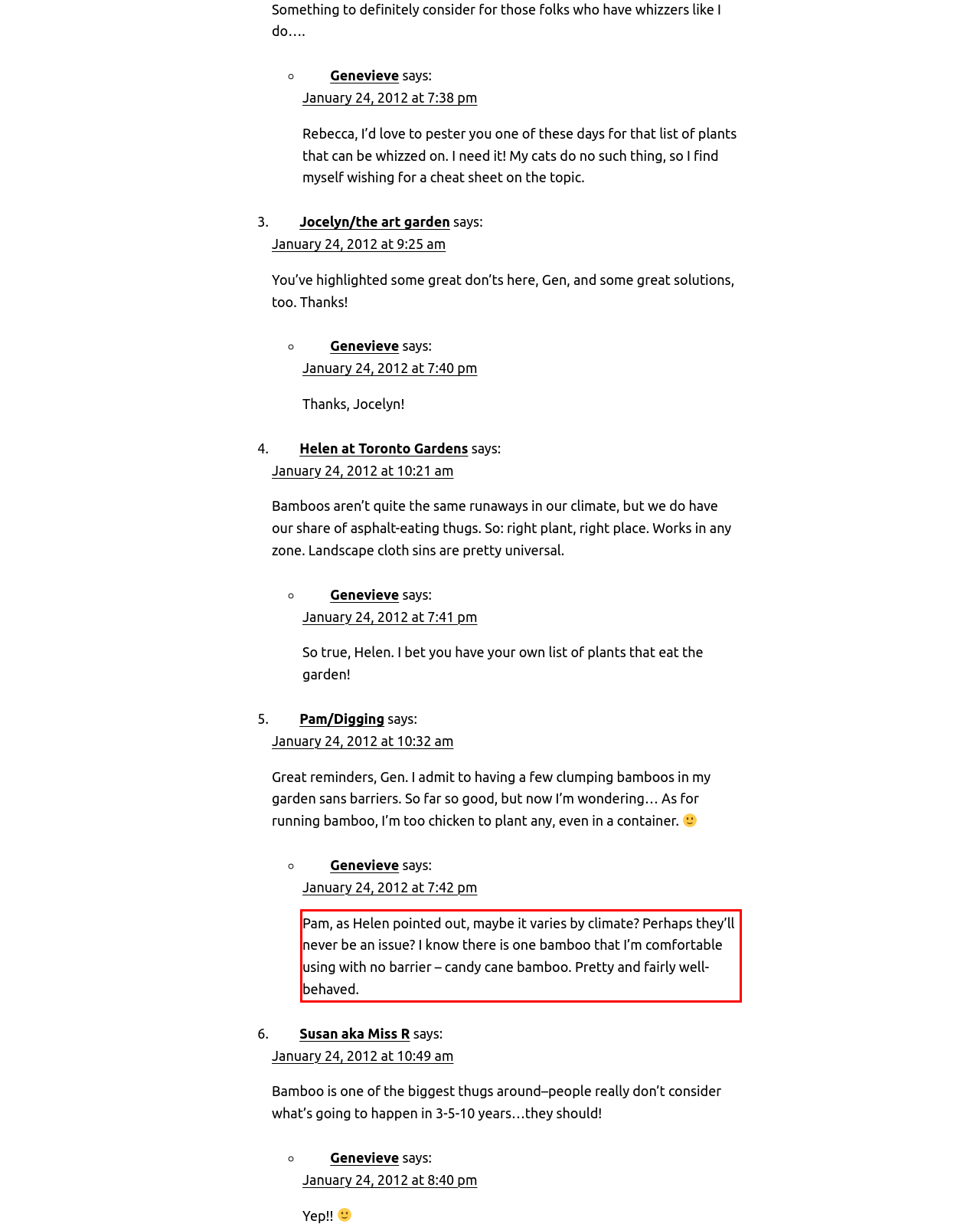By examining the provided screenshot of a webpage, recognize the text within the red bounding box and generate its text content.

Pam, as Helen pointed out, maybe it varies by climate? Perhaps they’ll never be an issue? I know there is one bamboo that I’m comfortable using with no barrier – candy cane bamboo. Pretty and fairly well-behaved.